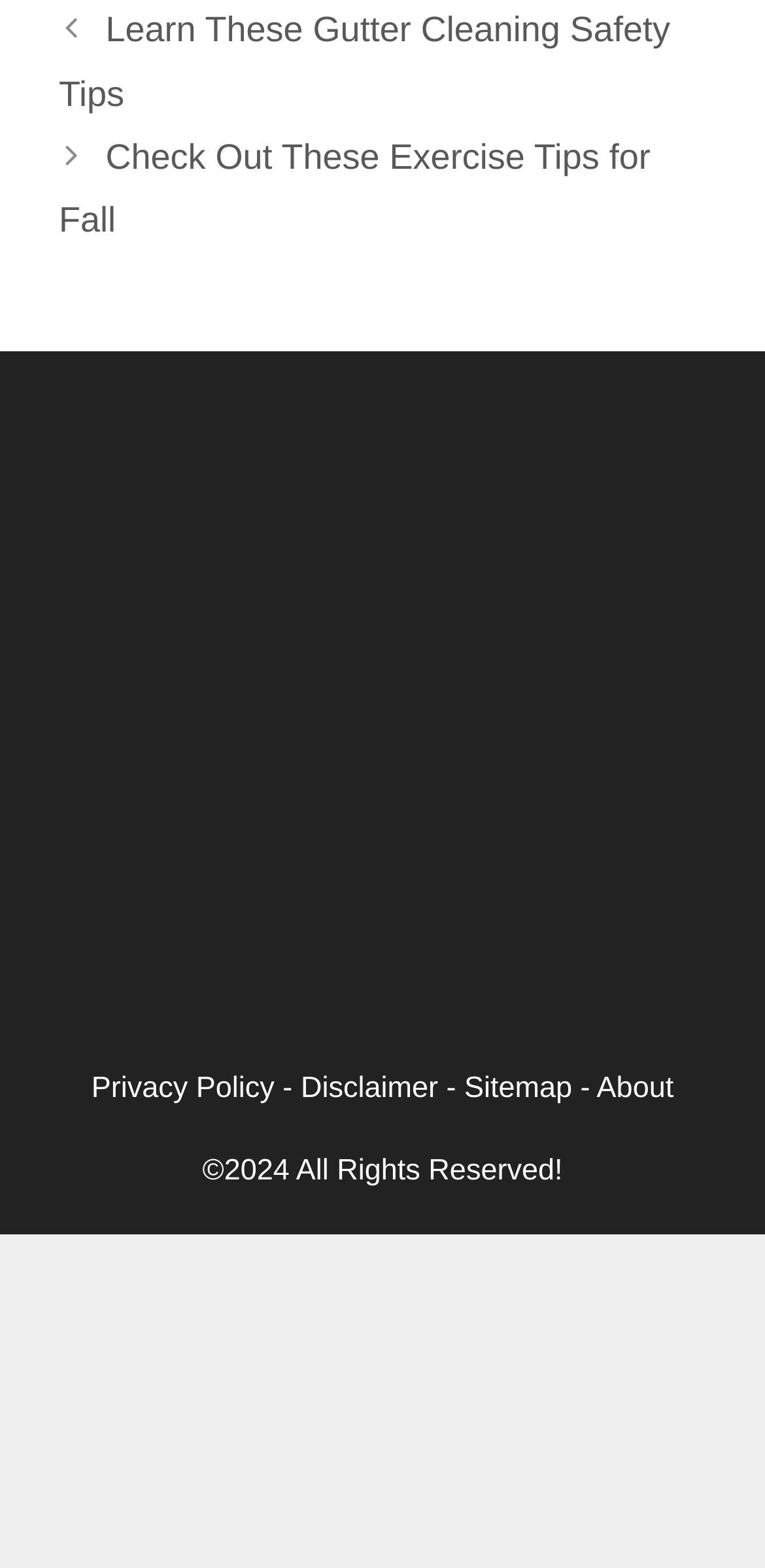Please provide a brief answer to the question using only one word or phrase: 
How many links are in the footer?

5